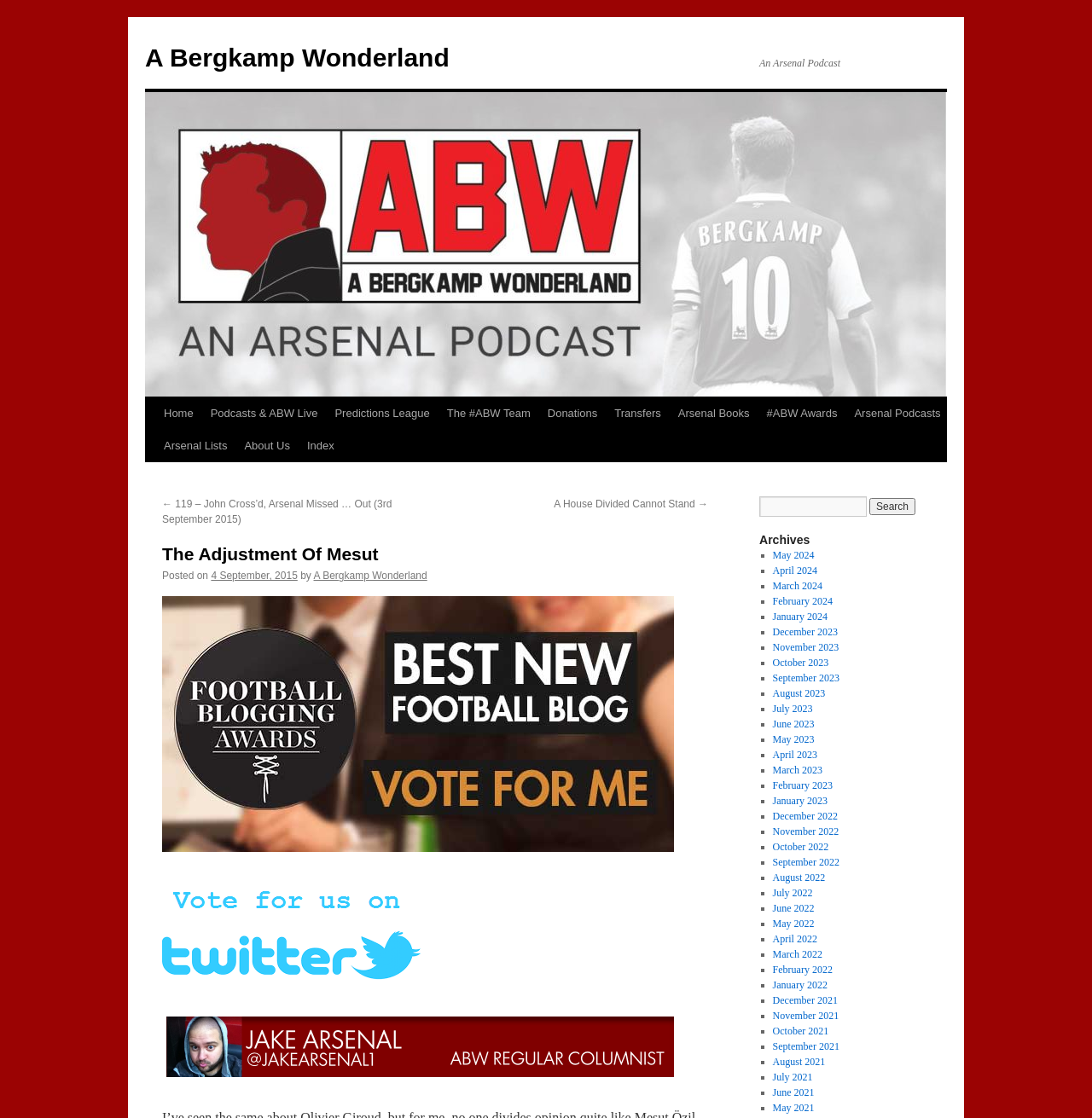Give a one-word or short phrase answer to the question: 
What is the date of the post?

4 September, 2015